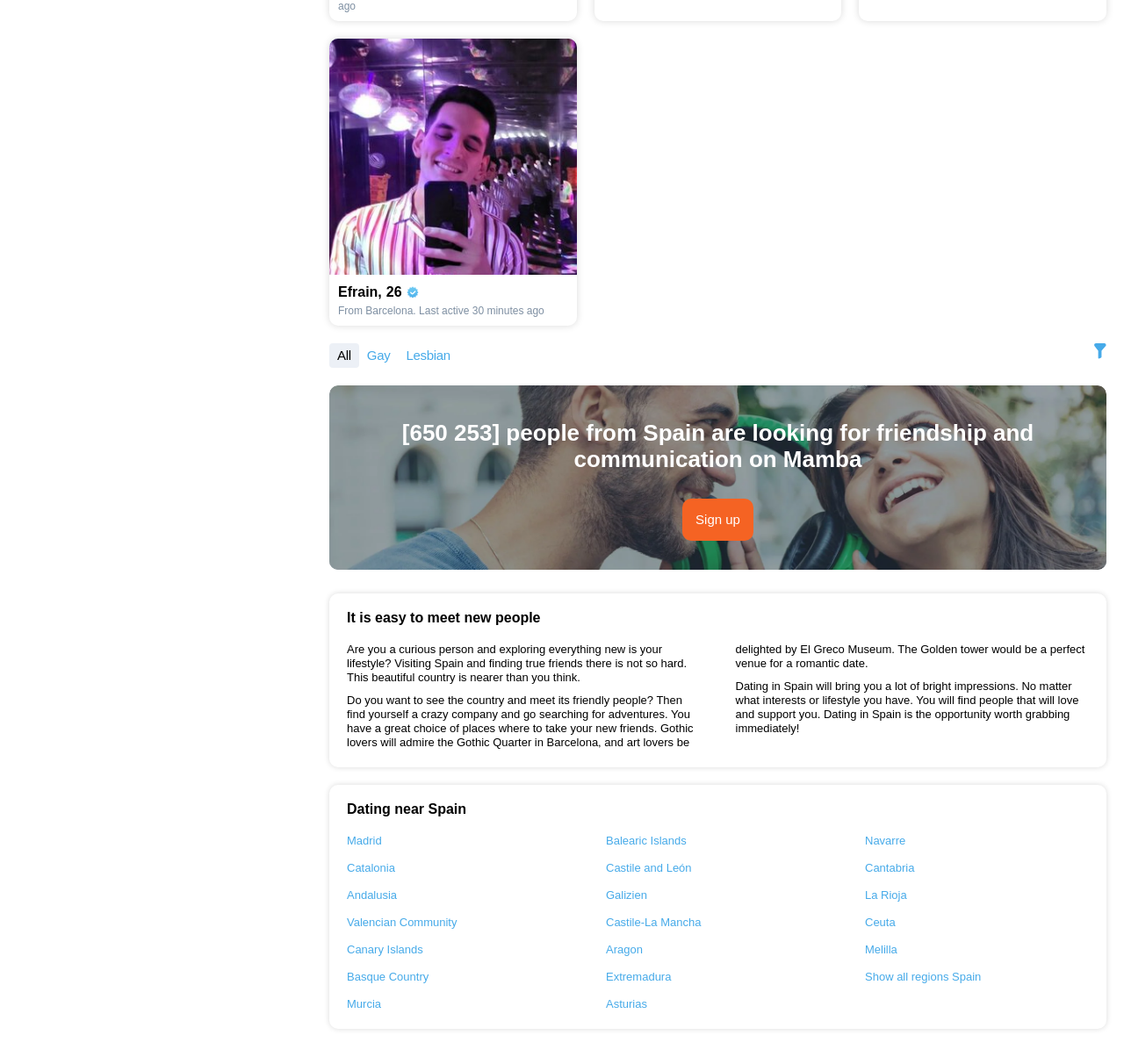Locate the bounding box coordinates of the clickable region to complete the following instruction: "Explore dating options in Madrid."

[0.309, 0.784, 0.508, 0.797]